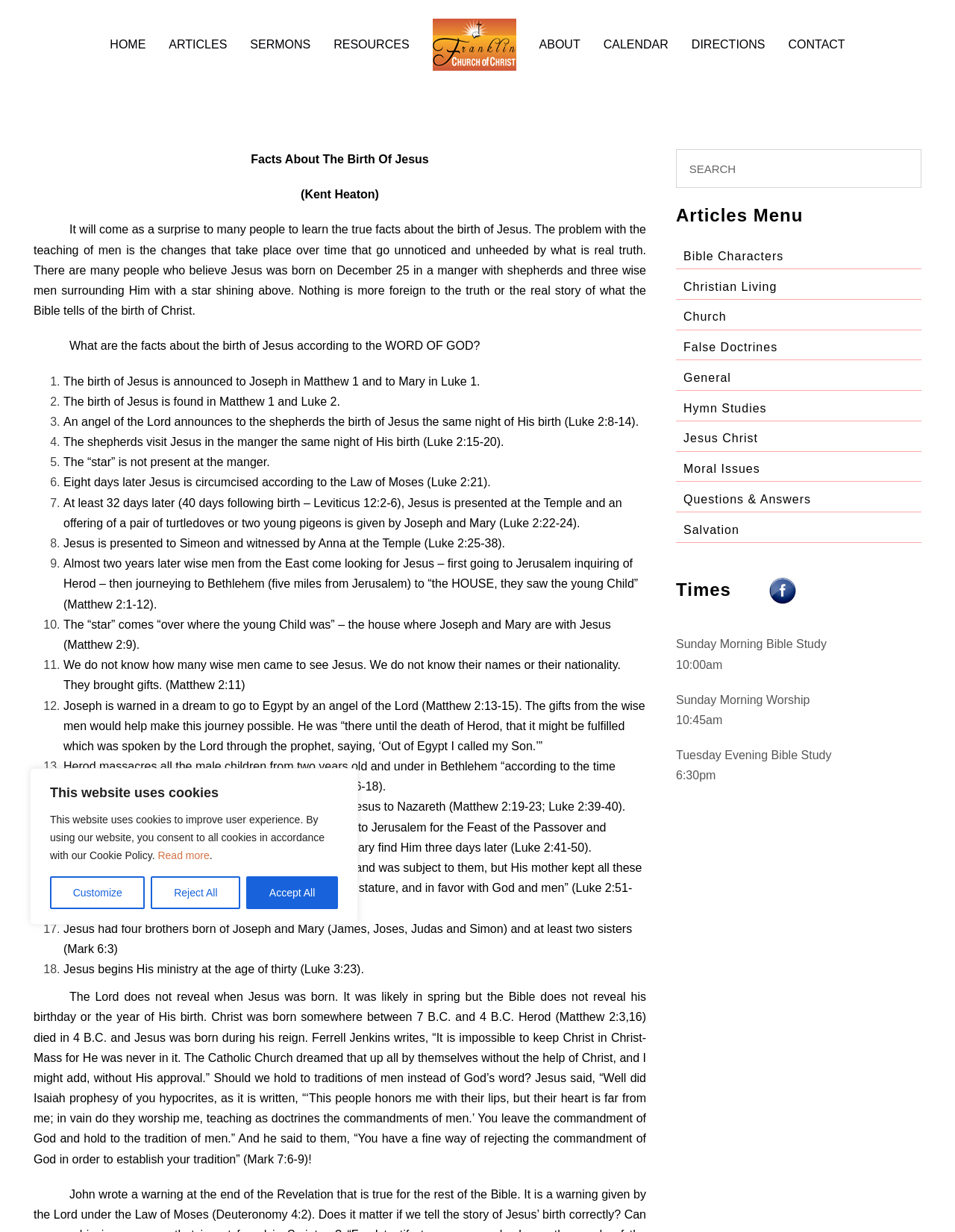How many facts about the birth of Jesus are listed?
Give a thorough and detailed response to the question.

The article lists 18 facts about the birth of Jesus, which are numbered from 1 to 18 and provide details about the events surrounding Jesus' birth.